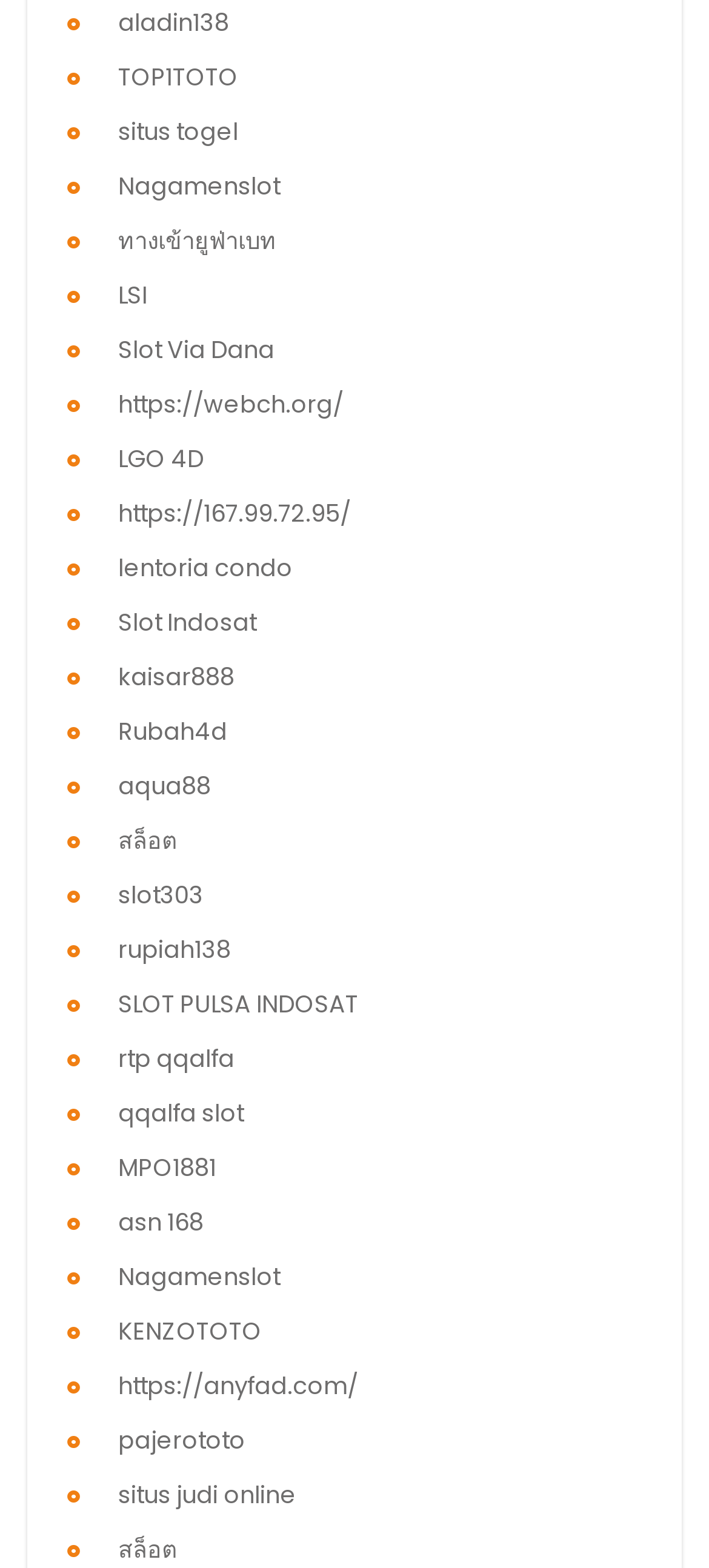Can you pinpoint the bounding box coordinates for the clickable element required for this instruction: "click on aladin138 link"? The coordinates should be four float numbers between 0 and 1, i.e., [left, top, right, bottom].

[0.167, 0.003, 0.323, 0.025]